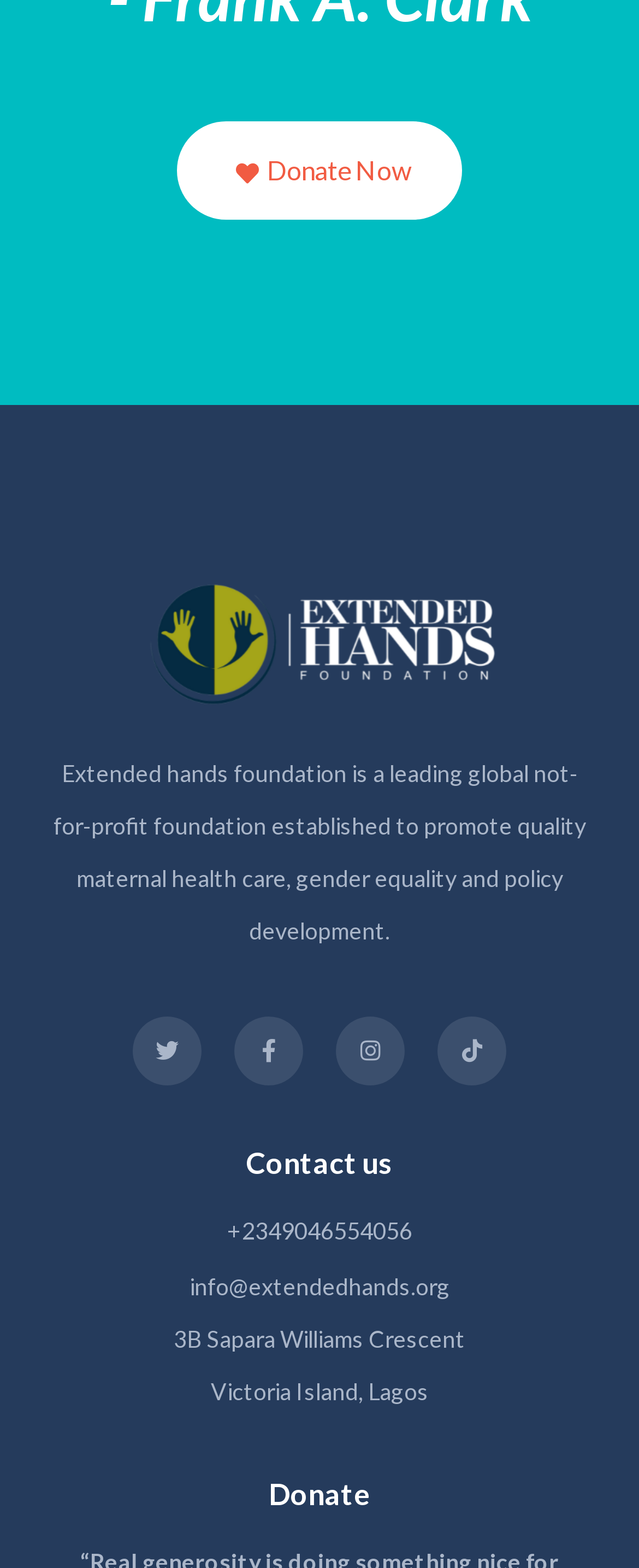Specify the bounding box coordinates of the element's region that should be clicked to achieve the following instruction: "Visit Extended Hands". The bounding box coordinates consist of four float numbers between 0 and 1, in the format [left, top, right, bottom].

[0.179, 0.396, 0.821, 0.419]